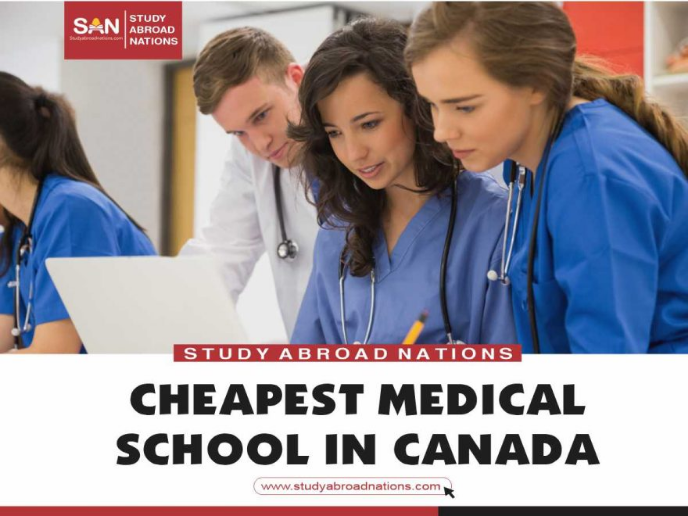What is the students' profession?
Look at the image and respond with a one-word or short-phrase answer.

Medical students